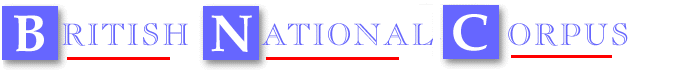What is highlighted in the logo?
Please provide a comprehensive answer based on the visual information in the image.

The caption states that the letters 'B', 'N', and 'C' are highlighted, creating a playful visual element in the logo.